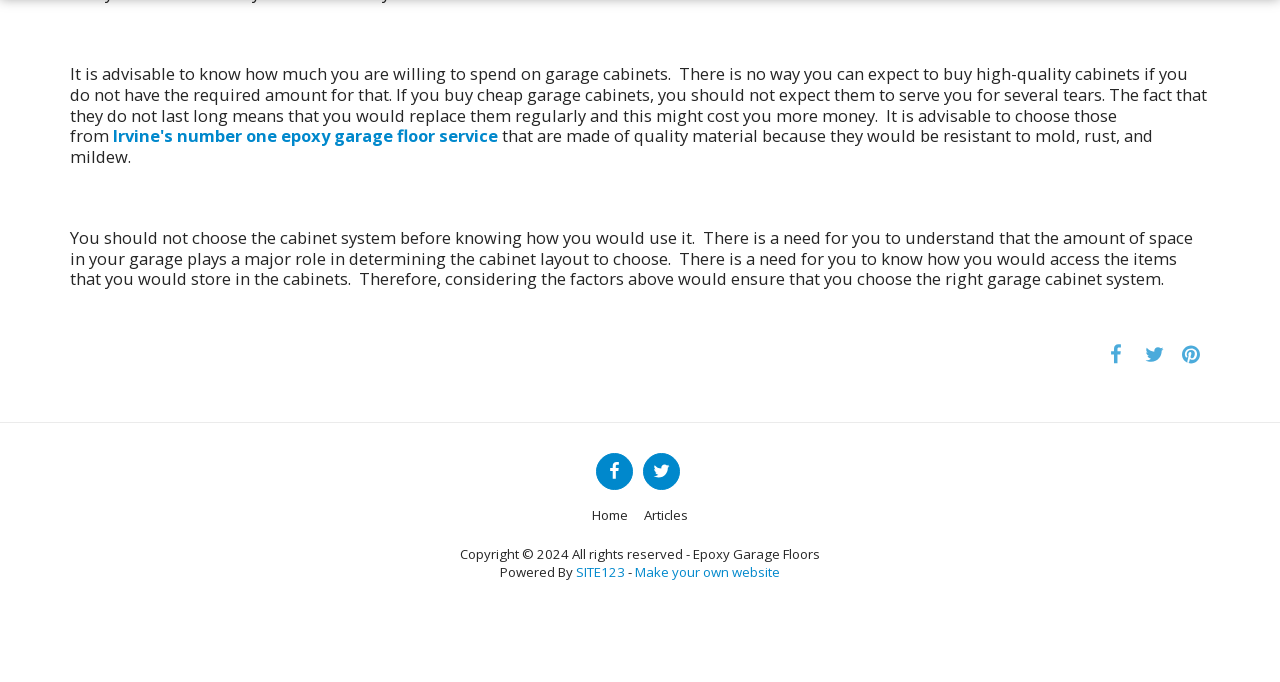Please identify the bounding box coordinates of the area that needs to be clicked to follow this instruction: "Click on Irvine's number one epoxy garage floor service".

[0.088, 0.182, 0.389, 0.216]